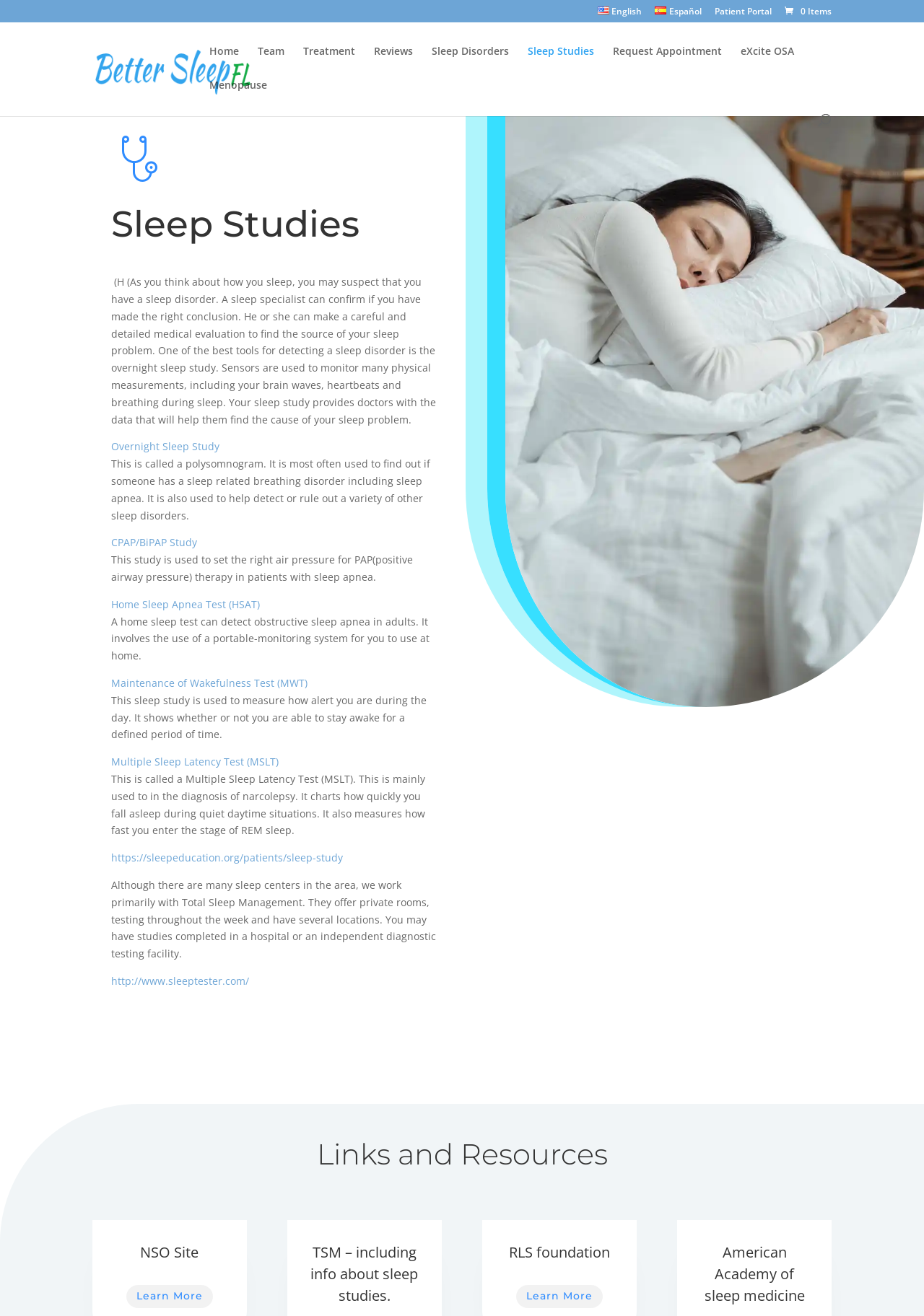Please respond in a single word or phrase: 
What is the name of the organization that the sleep center works with?

Total Sleep Management